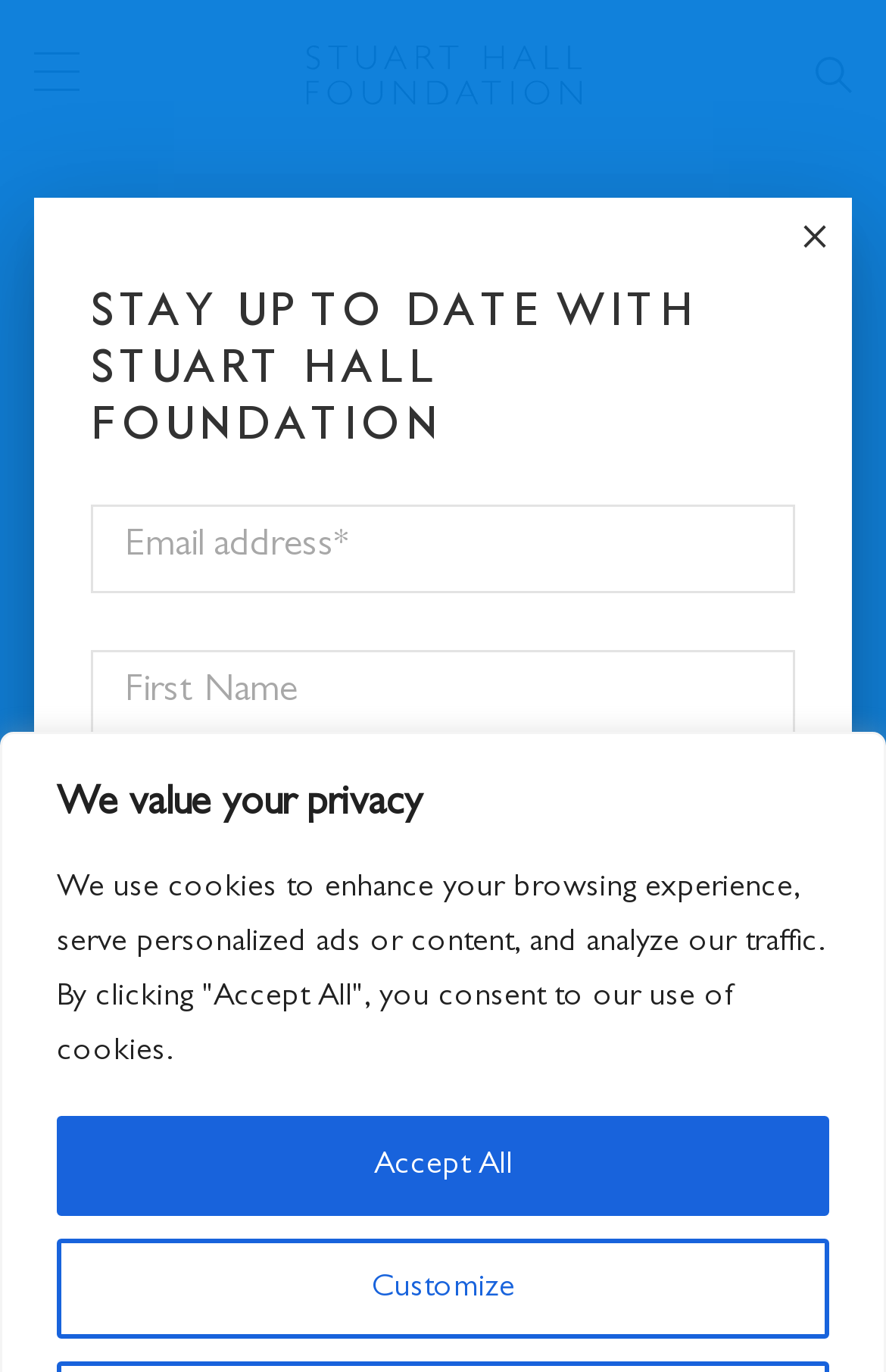Pinpoint the bounding box coordinates of the element that must be clicked to accomplish the following instruction: "Search for something". The coordinates should be in the format of four float numbers between 0 and 1, i.e., [left, top, right, bottom].

[0.038, 0.109, 0.962, 0.142]